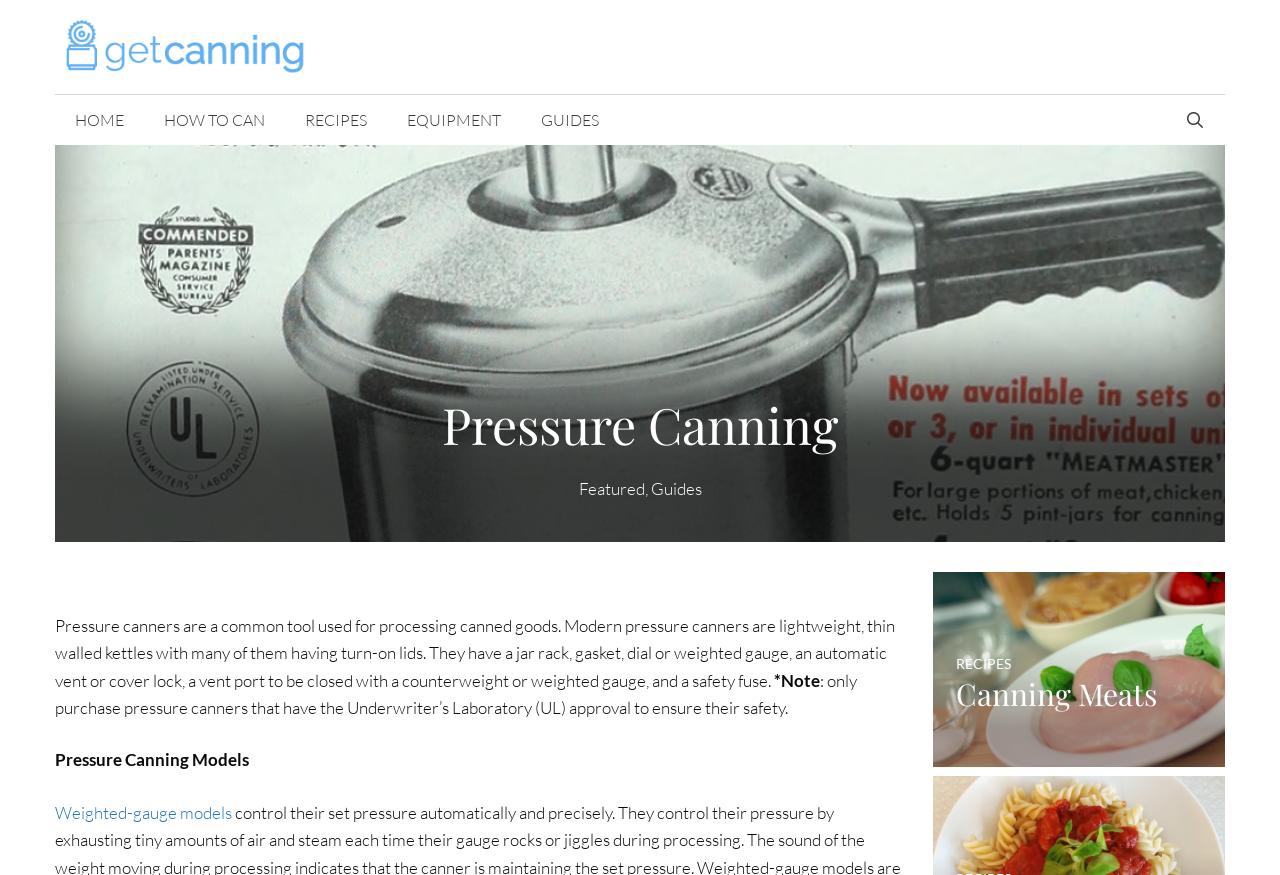From the details in the image, provide a thorough response to the question: What is the topic of the article section?

The article section on the webpage appears to be discussing canning meats, as indicated by the heading 'Canning Meats' and the link 'Canning Meat' with an accompanying image.